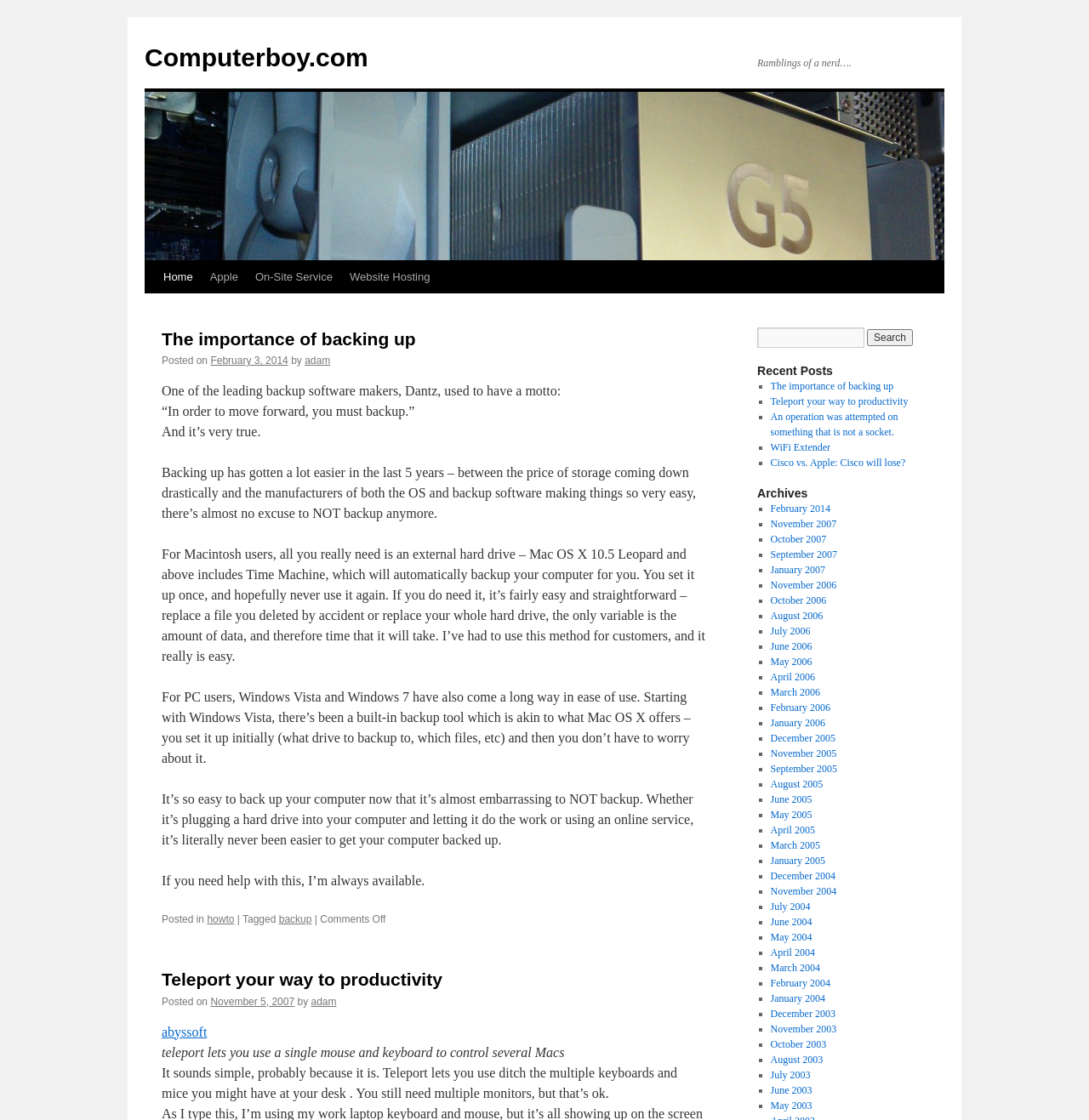Answer this question in one word or a short phrase: What is the author of the first article?

adam